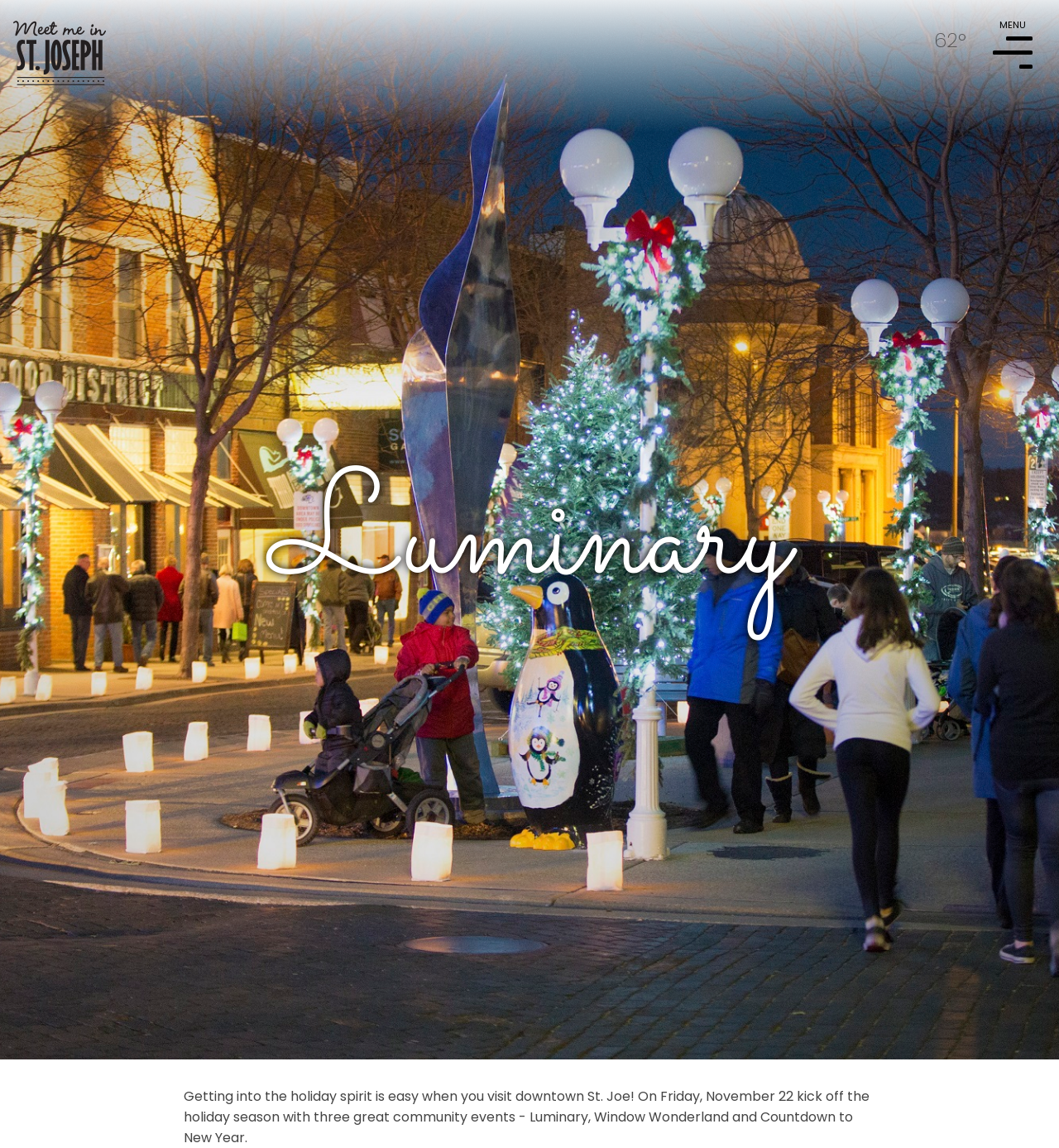Using the image as a reference, answer the following question in as much detail as possible:
What is the purpose of the Welcome Center?

The Welcome Center is likely a physical or virtual center that provides resources to visitors, including information about upcoming events, area attractions, local businesses, and more, as mentioned in the meta description.